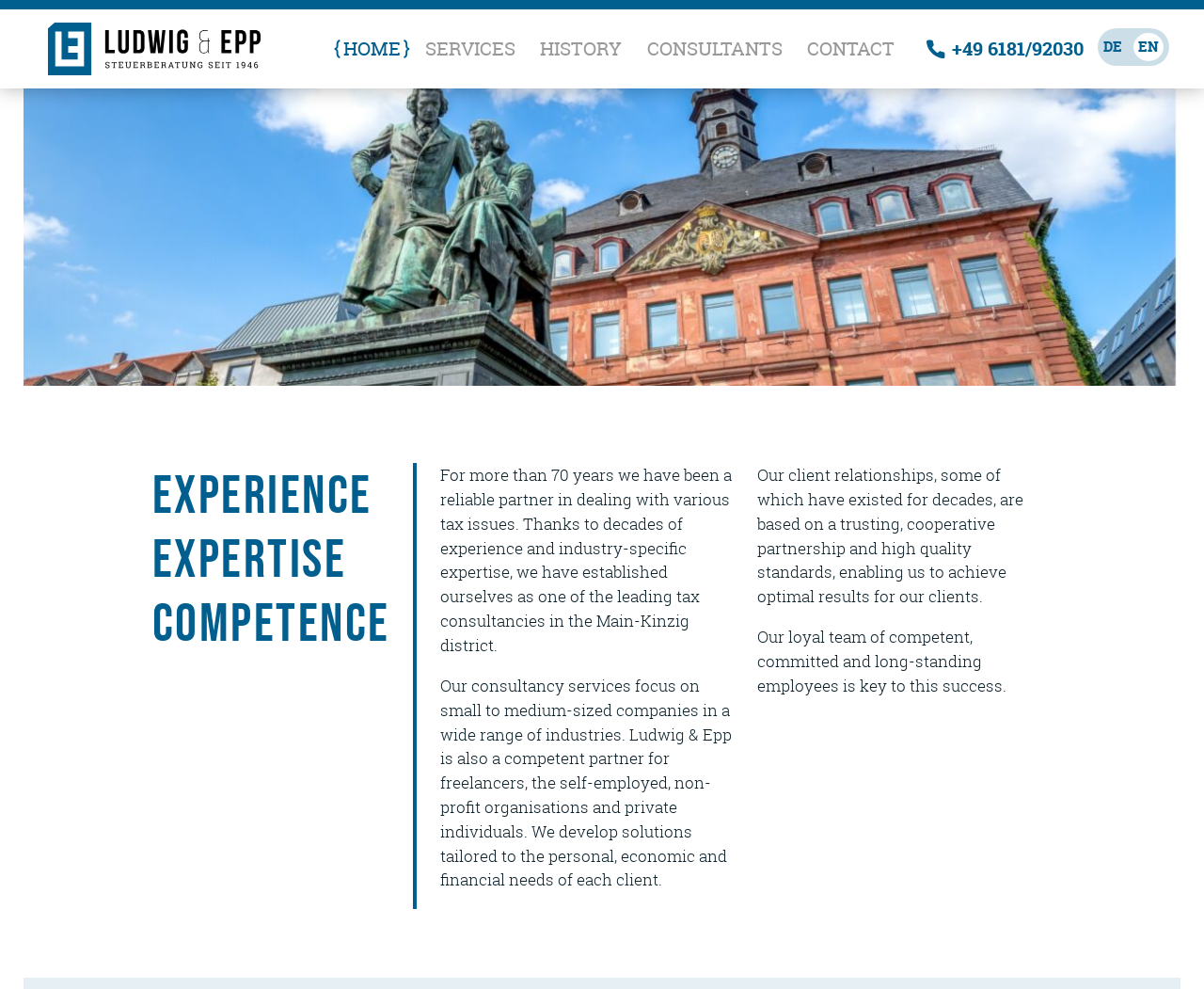Identify the bounding box coordinates for the UI element described by the following text: "Consultants". Provide the coordinates as four float numbers between 0 and 1, in the format [left, top, right, bottom].

[0.532, 0.029, 0.655, 0.07]